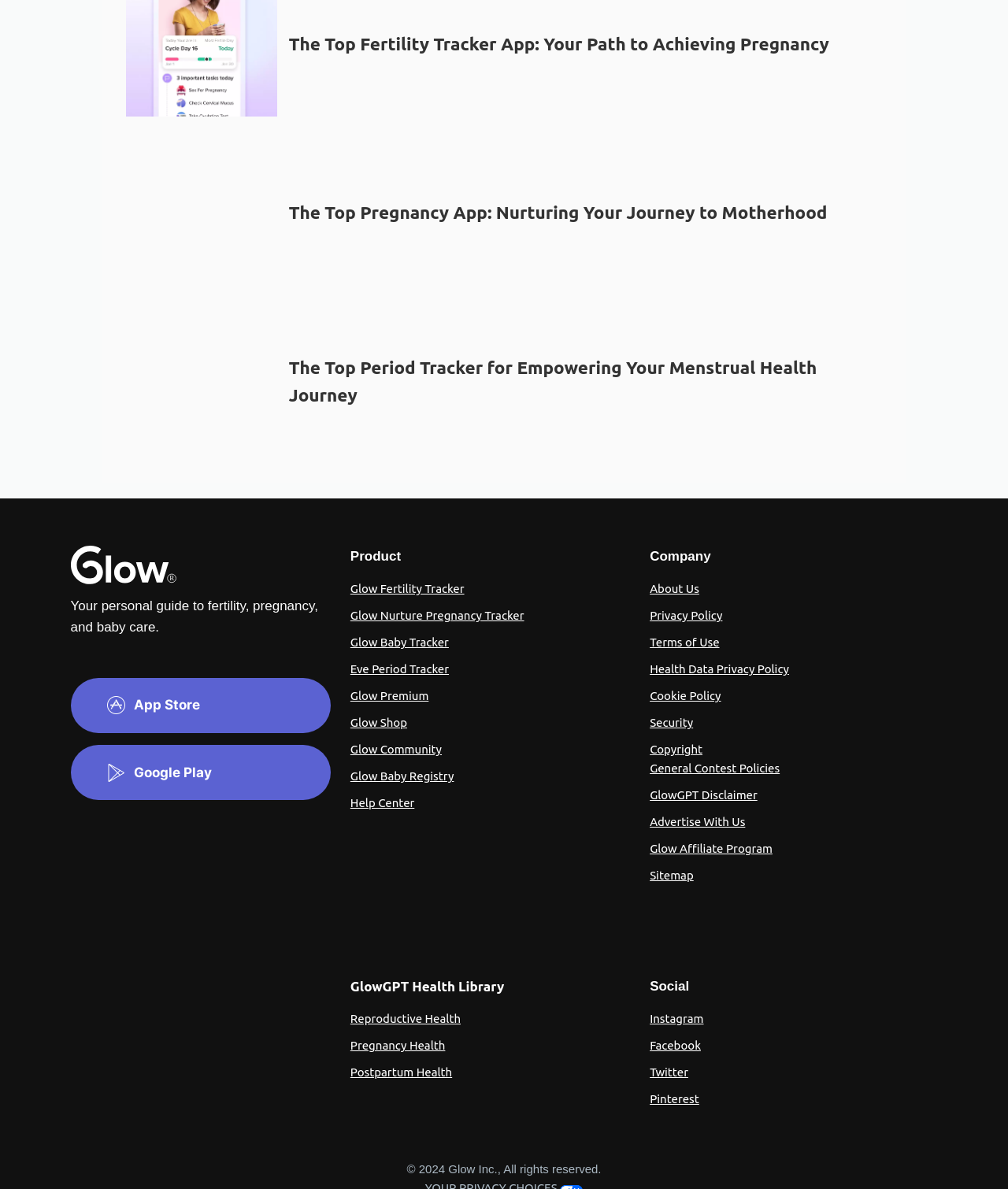Find the bounding box coordinates of the element to click in order to complete this instruction: "Get help from the Help Center". The bounding box coordinates must be four float numbers between 0 and 1, denoted as [left, top, right, bottom].

[0.348, 0.67, 0.411, 0.681]